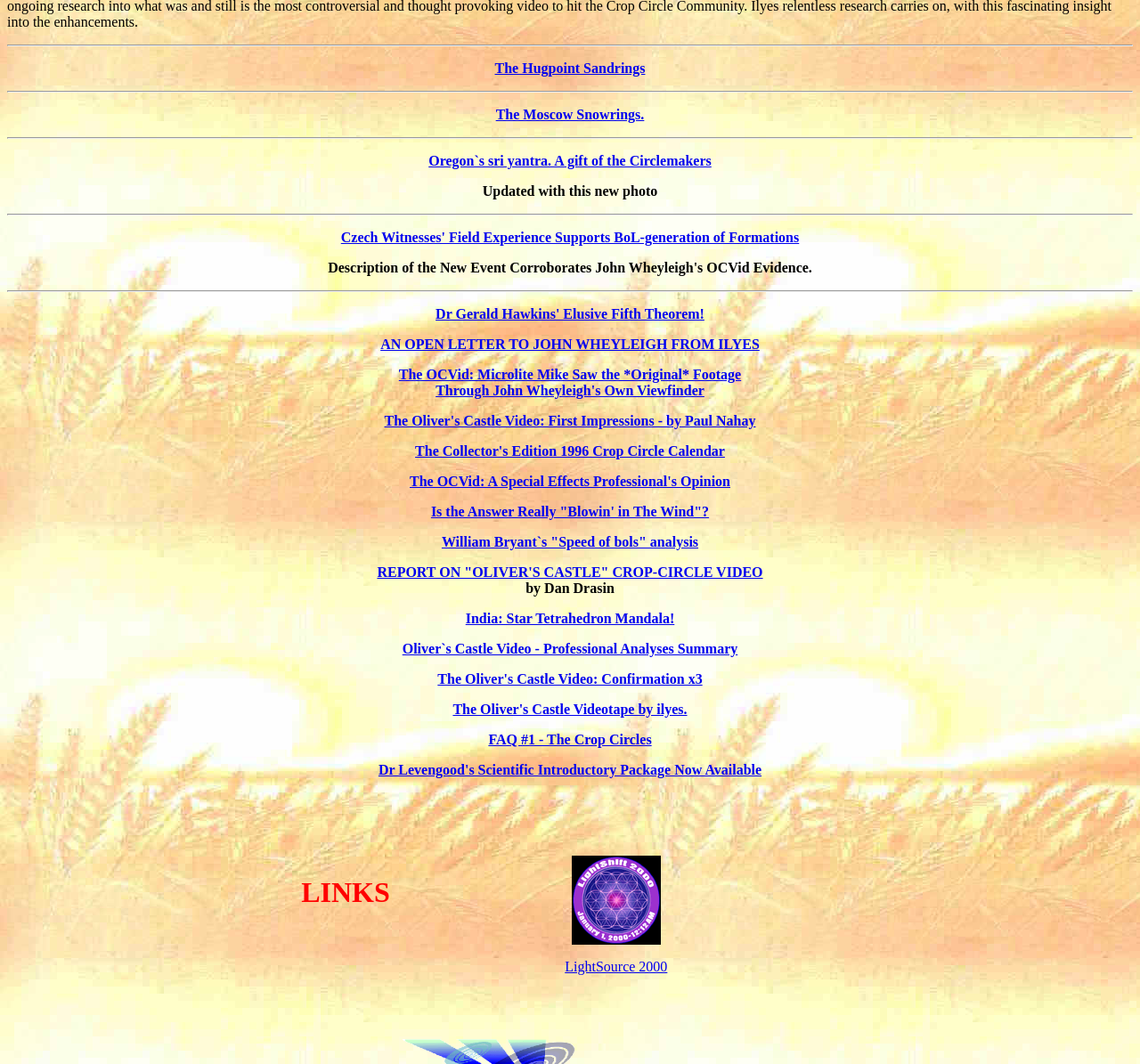Give the bounding box coordinates for this UI element: "LightSource 2000". The coordinates should be four float numbers between 0 and 1, arranged as [left, top, right, bottom].

[0.496, 0.901, 0.585, 0.915]